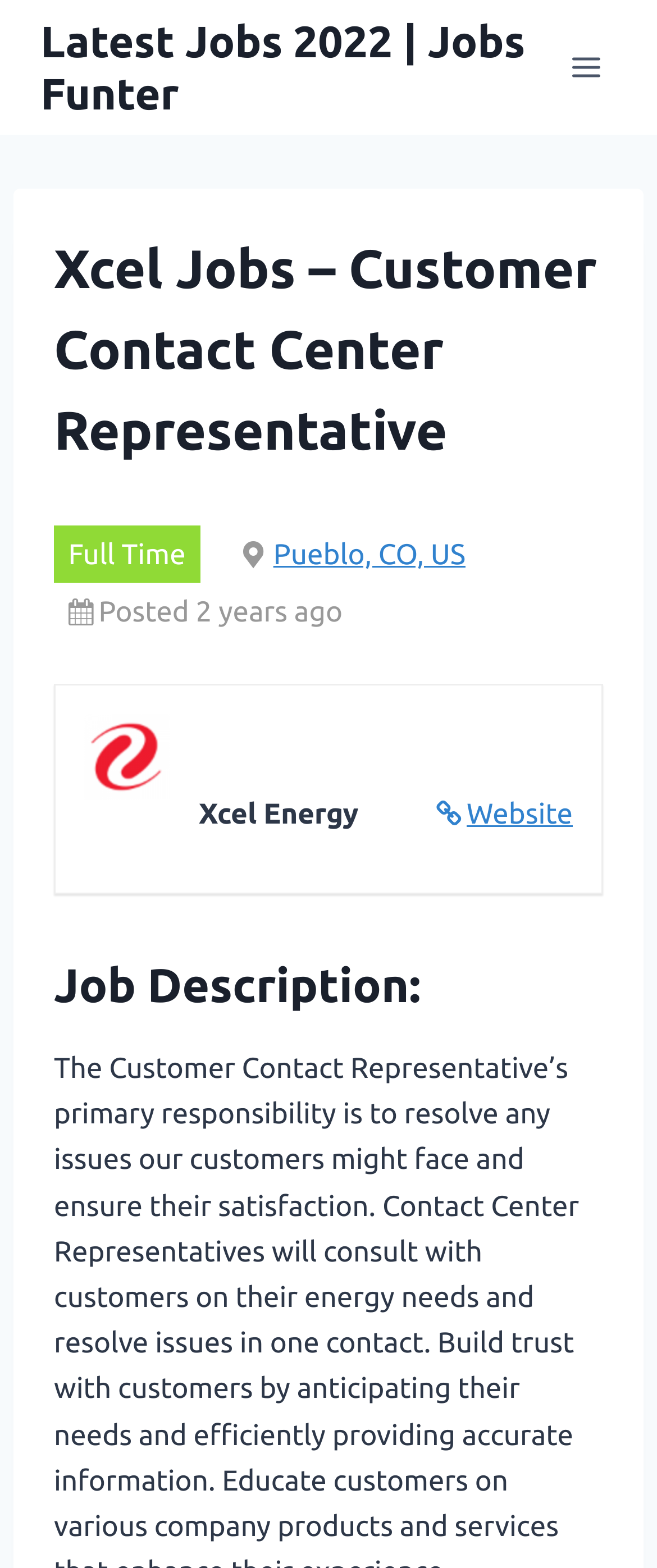What is the job title of the posting?
Provide a comprehensive and detailed answer to the question.

I determined the job title by looking at the heading 'Xcel Jobs – Customer Contact Center Representative' which is a prominent element on the webpage.